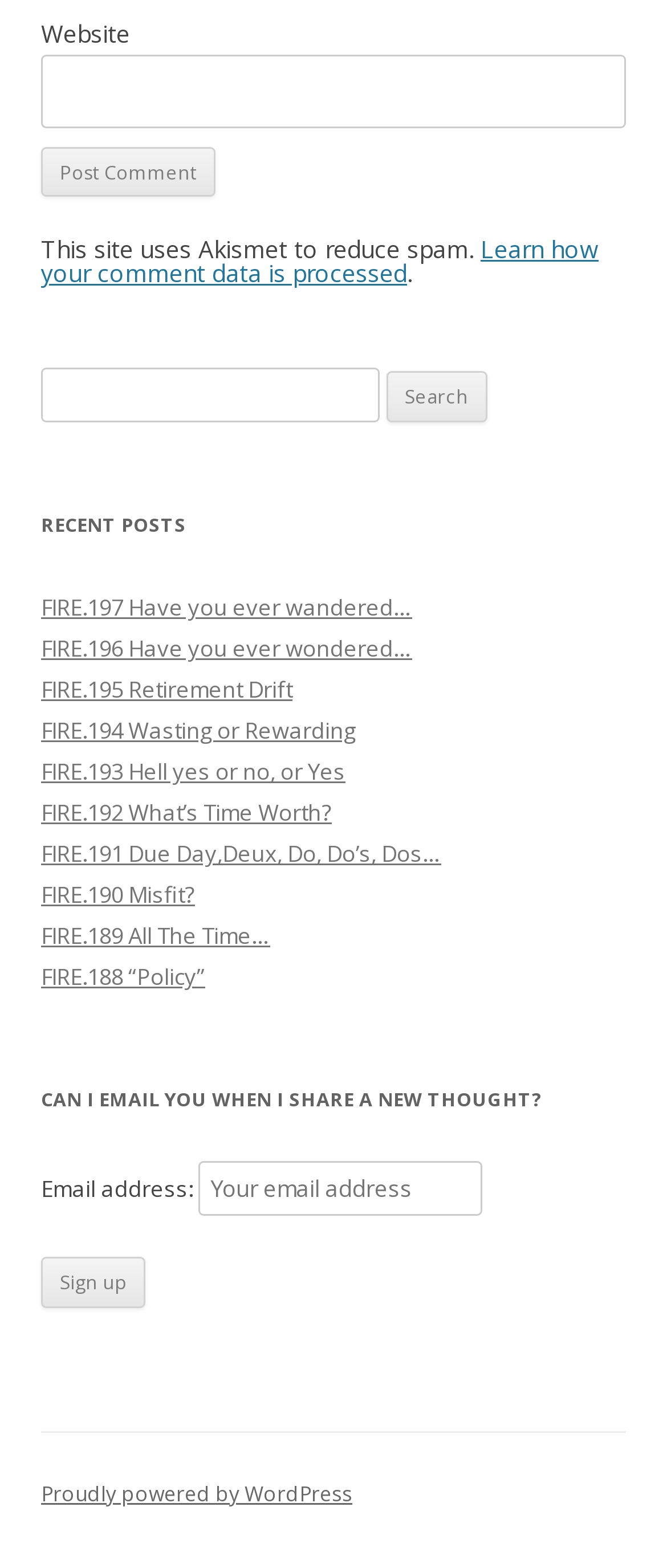Point out the bounding box coordinates of the section to click in order to follow this instruction: "Read recent post FIRE.197".

[0.062, 0.378, 0.618, 0.397]